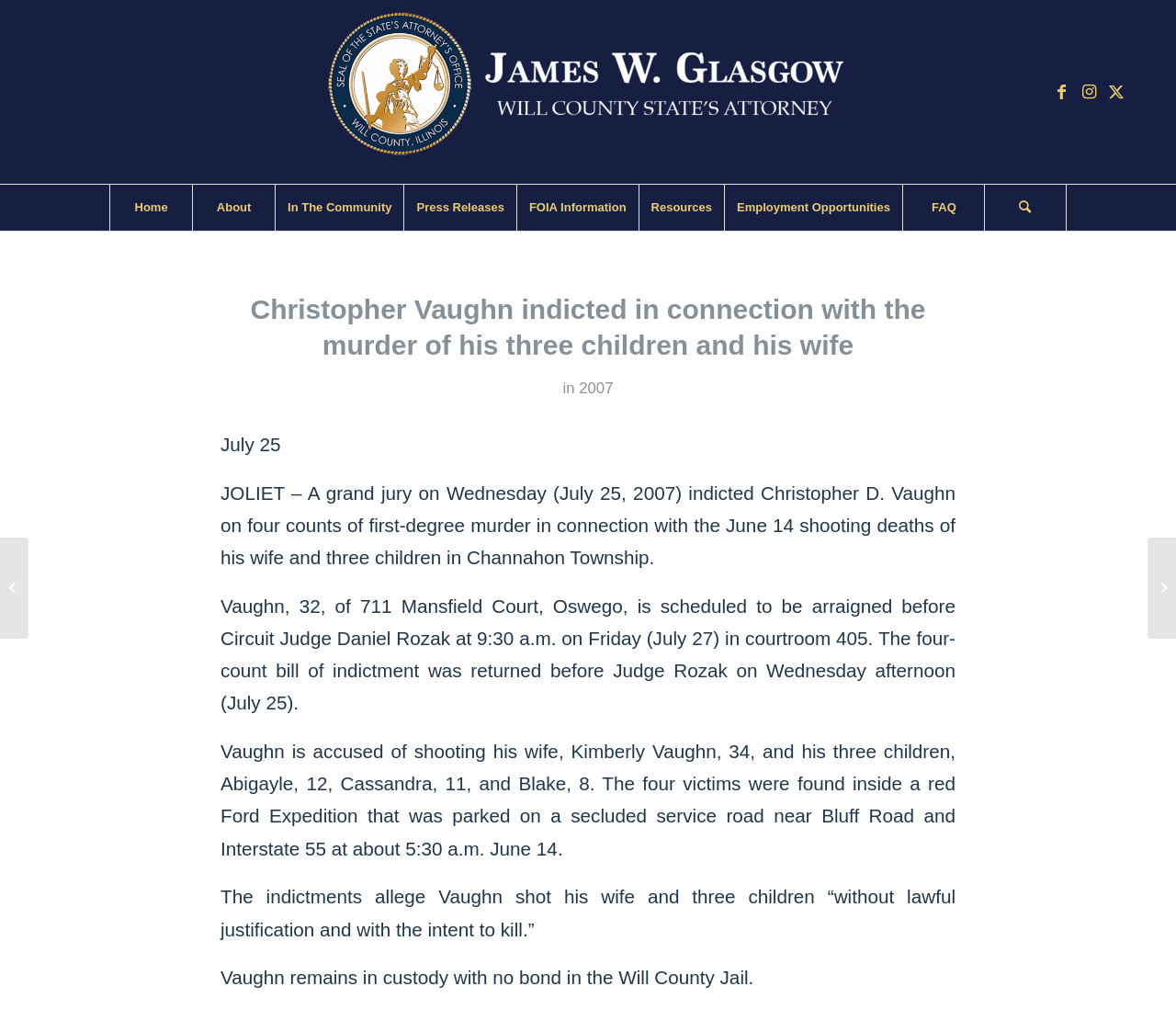Locate the bounding box for the described UI element: "Employment Opportunities". Ensure the coordinates are four float numbers between 0 and 1, formatted as [left, top, right, bottom].

[0.616, 0.183, 0.767, 0.229]